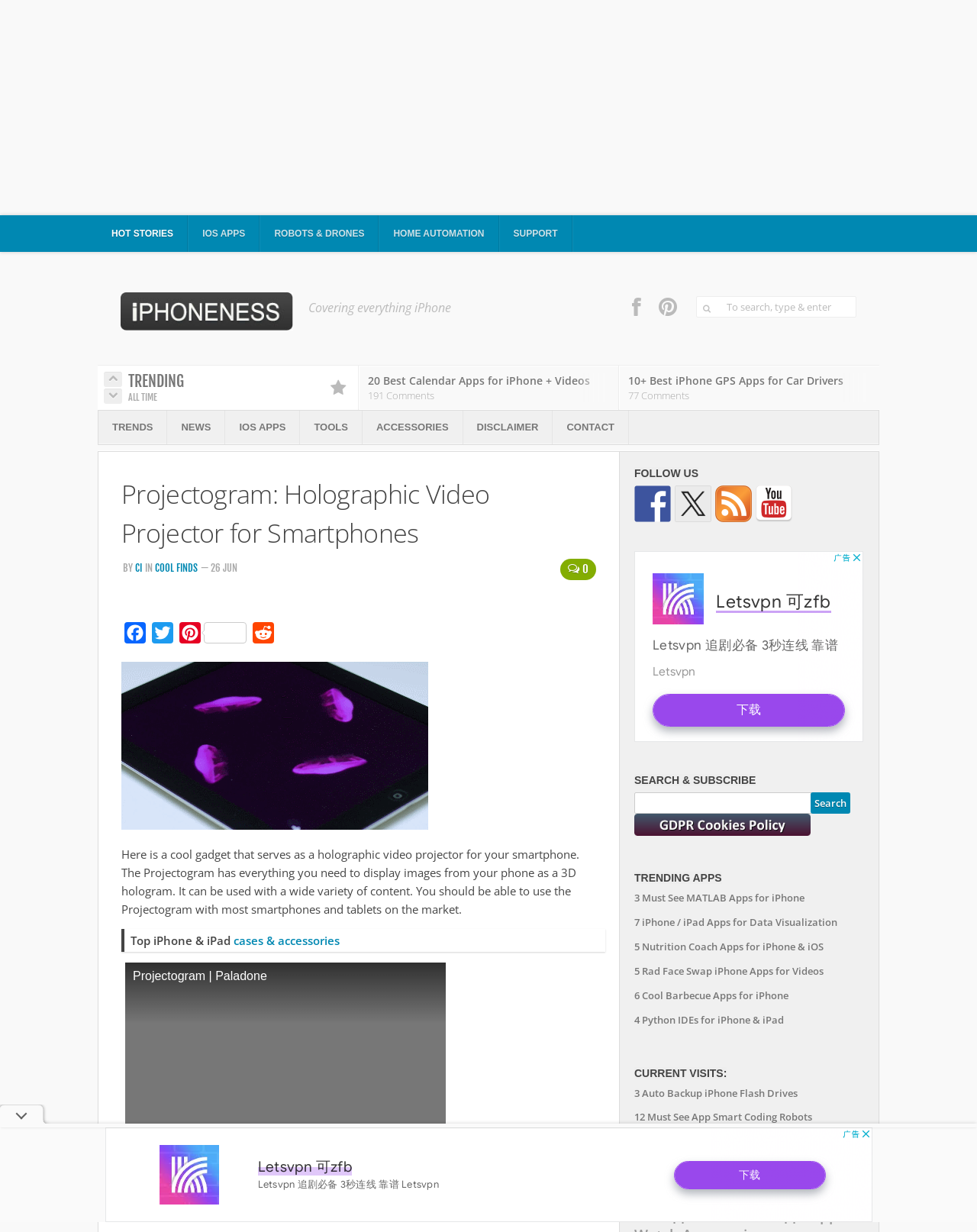Determine the bounding box of the UI component based on this description: "Robots & Drones". The bounding box coordinates should be four float values between 0 and 1, i.e., [left, top, right, bottom].

[0.267, 0.175, 0.387, 0.204]